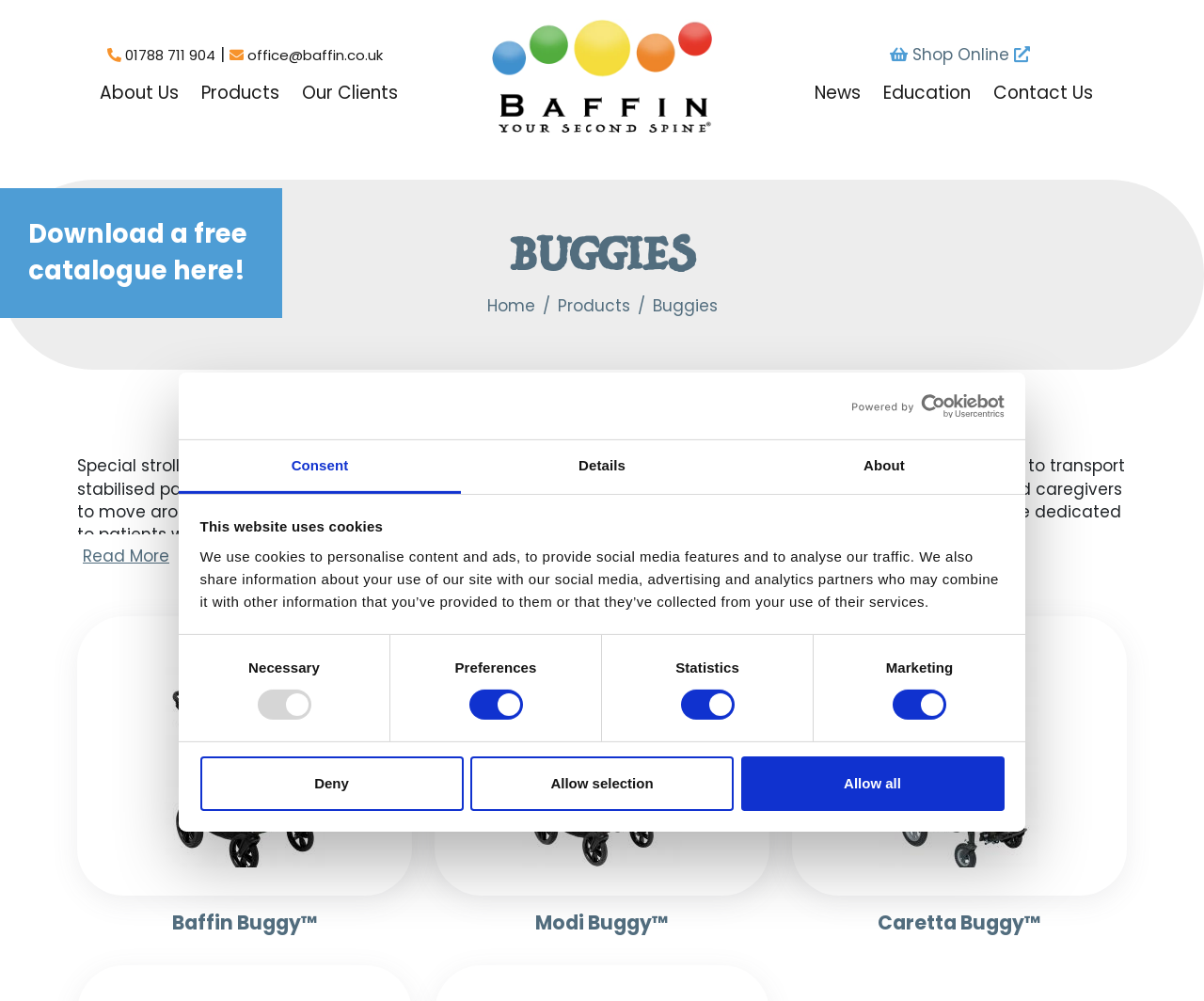Can you specify the bounding box coordinates for the region that should be clicked to fulfill this instruction: "Click the 'Allow selection' button".

[0.391, 0.755, 0.609, 0.81]